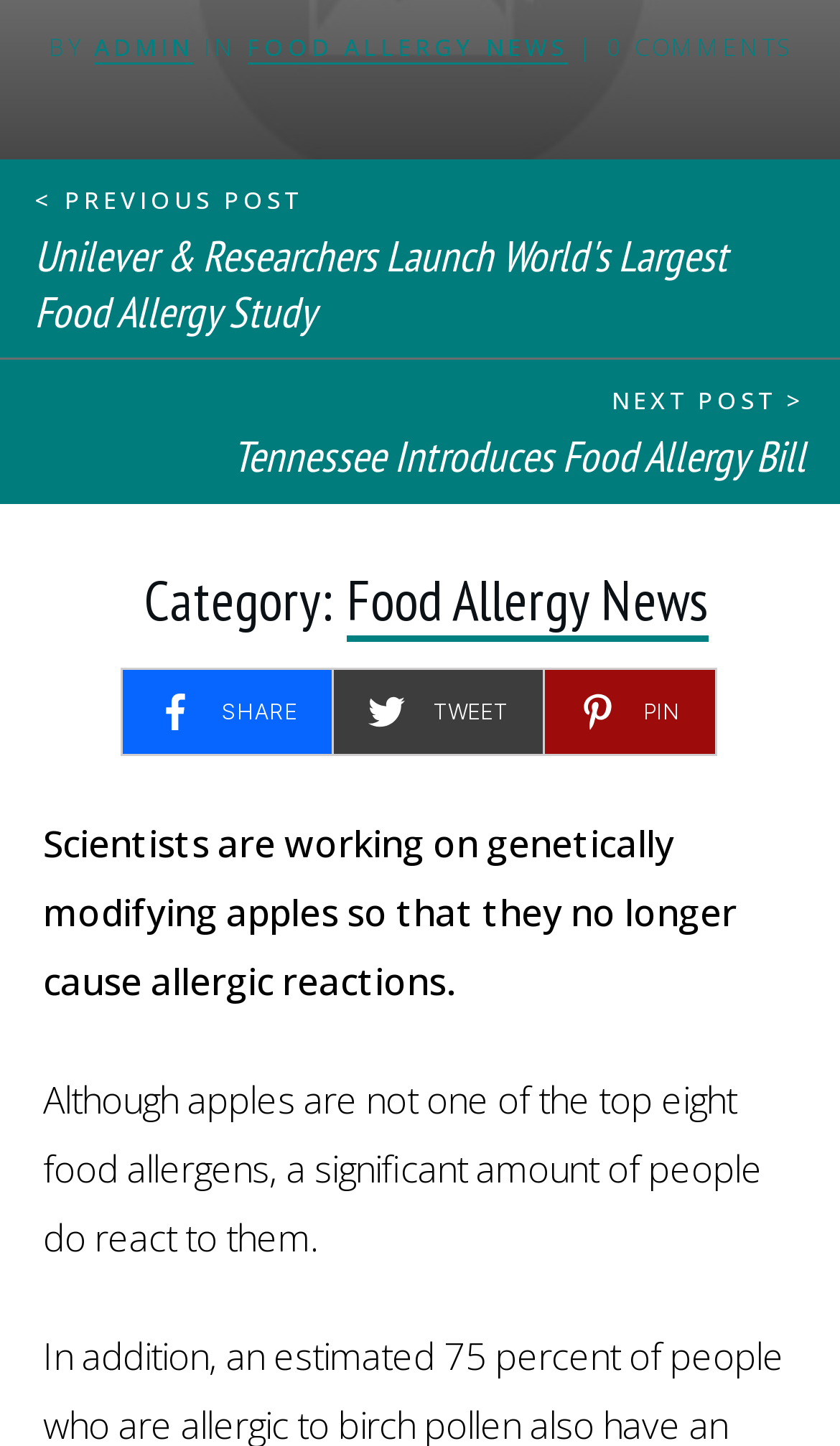Using the format (top-left x, top-left y, bottom-right x, bottom-right y), and given the element description, identify the bounding box coordinates within the screenshot: admin

[0.112, 0.02, 0.229, 0.044]